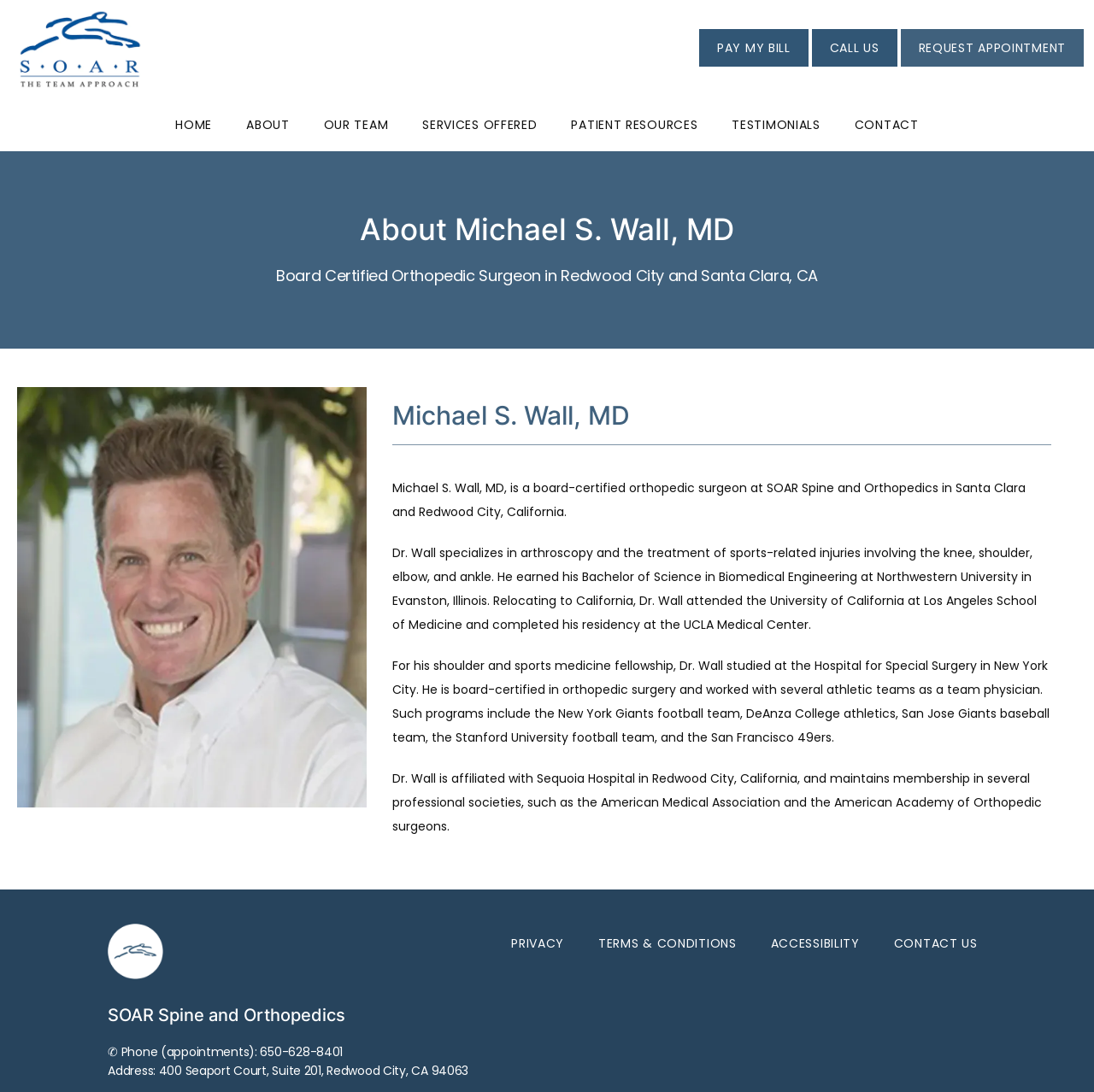Kindly provide the bounding box coordinates of the section you need to click on to fulfill the given instruction: "View the profile of Dr. Michael S. Wall".

[0.359, 0.366, 0.576, 0.394]